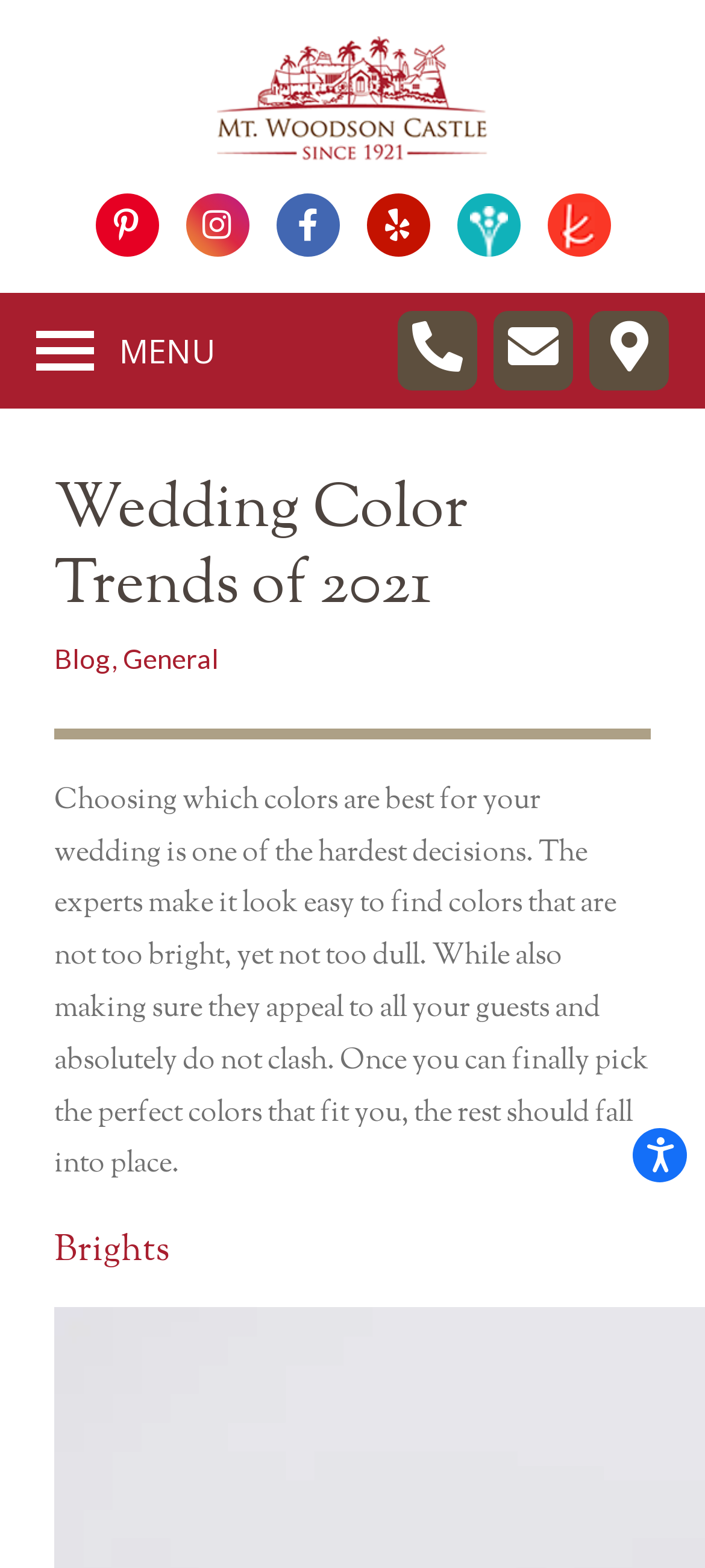Please specify the bounding box coordinates in the format (top-left x, top-left y, bottom-right x, bottom-right y), with values ranging from 0 to 1. Identify the bounding box for the UI component described as follows: aria-label="Link to Weddingwire"

[0.647, 0.123, 0.737, 0.164]